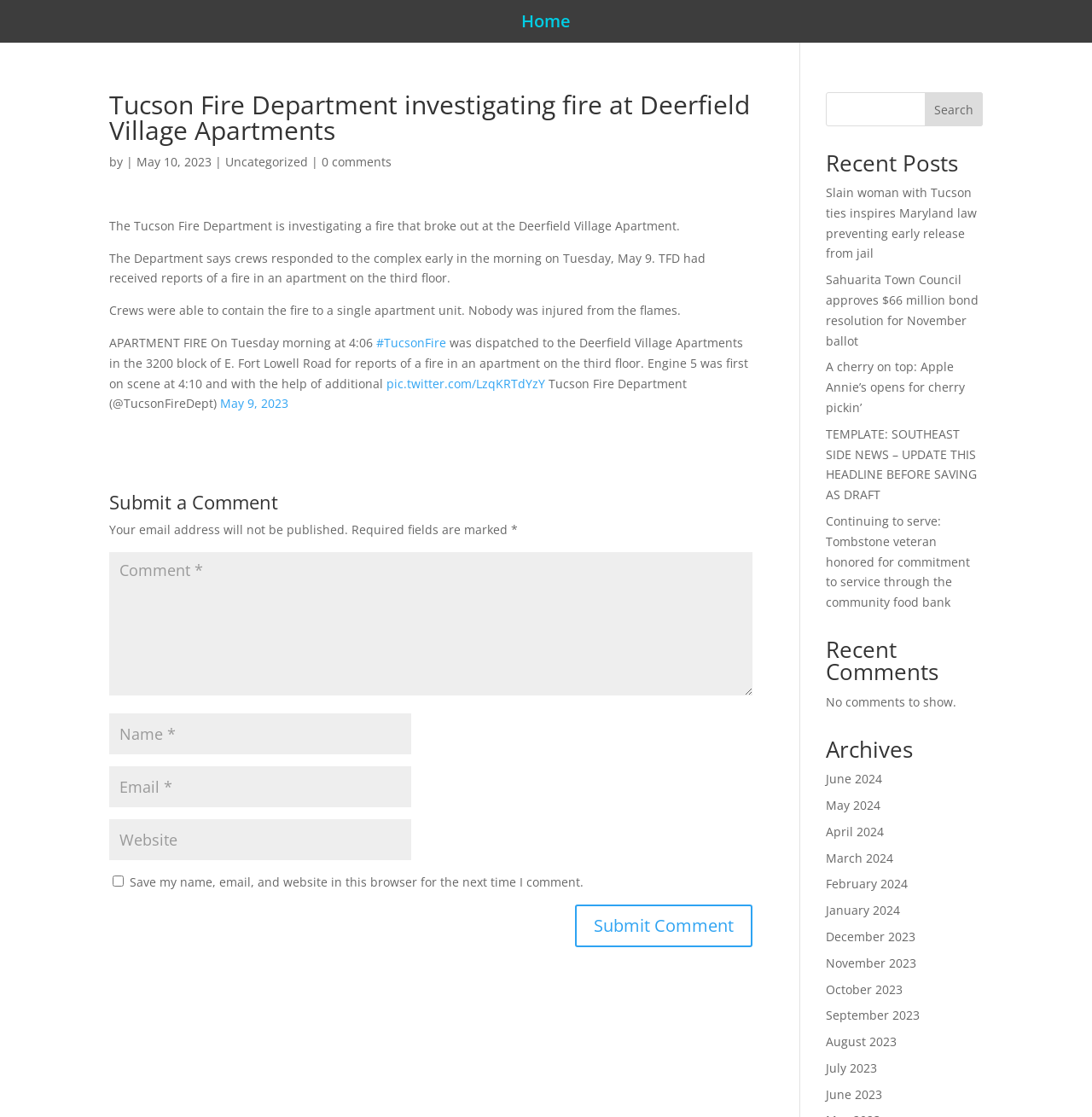What is the purpose of the textbox labeled 'Email *'?
Carefully examine the image and provide a detailed answer to the question.

The answer can be inferred from the context of the webpage, where the textbox is part of a comment submission form, and the label 'Email *' suggests that it is required to enter an email address.